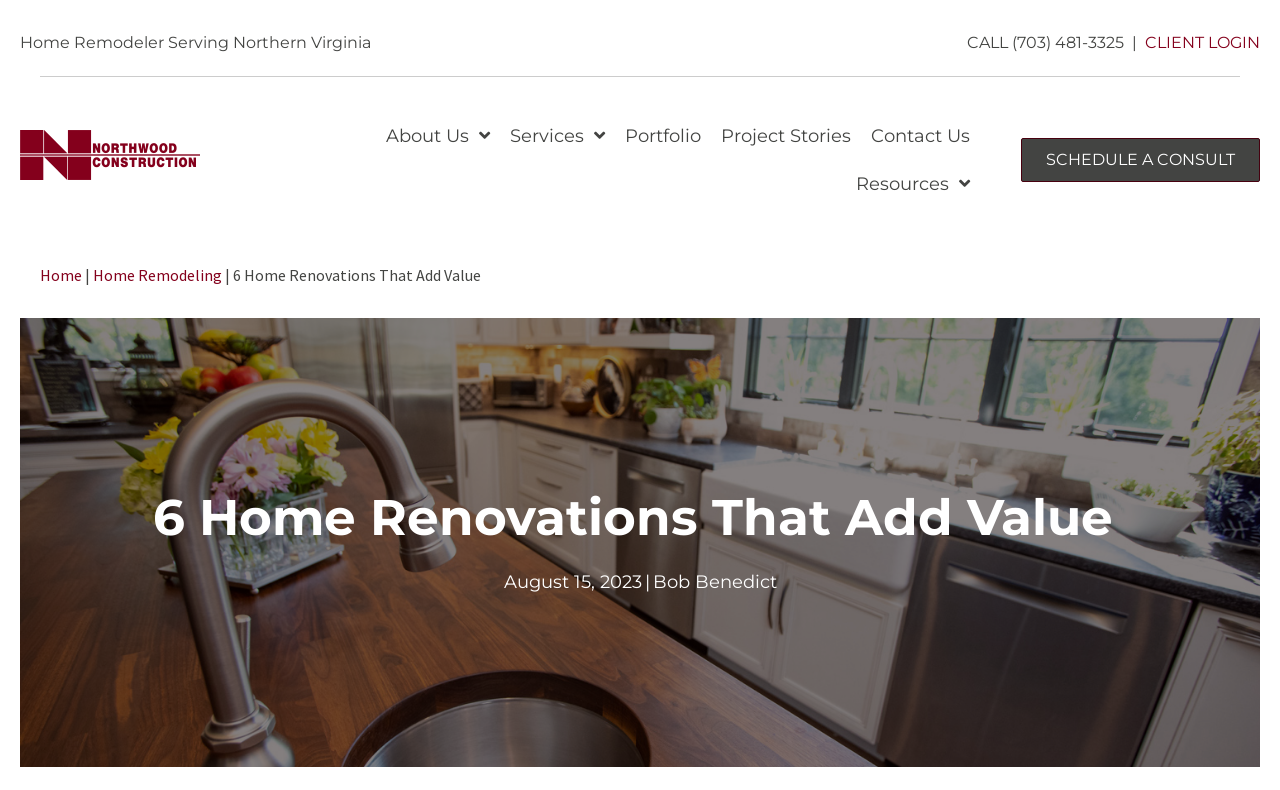Based on the image, provide a detailed and complete answer to the question: 
What is the name of the company logo?

I found the company logo by looking at the top-left corner of the webpage, where it says 'Northwood Construction Logo'.